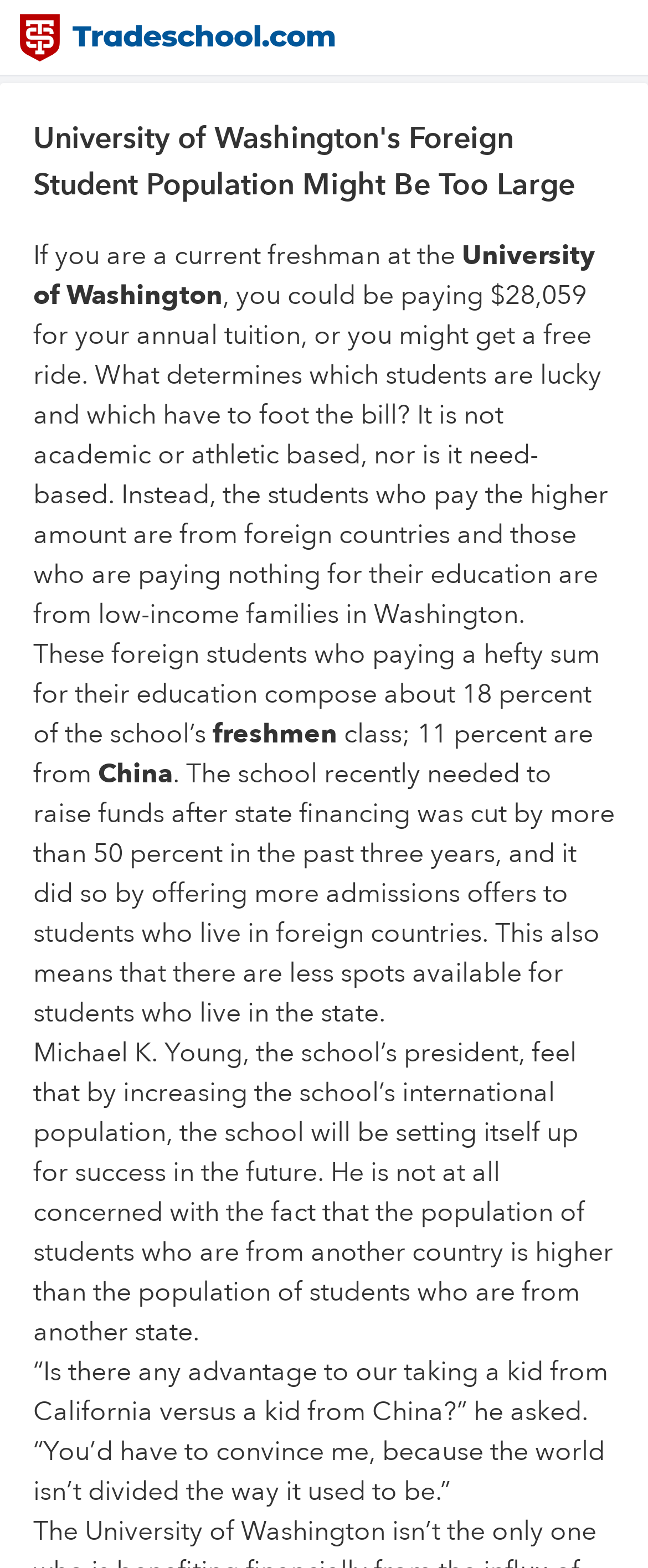Provide a brief response using a word or short phrase to this question:
Who is the president of the University of Washington?

Michael K. Young